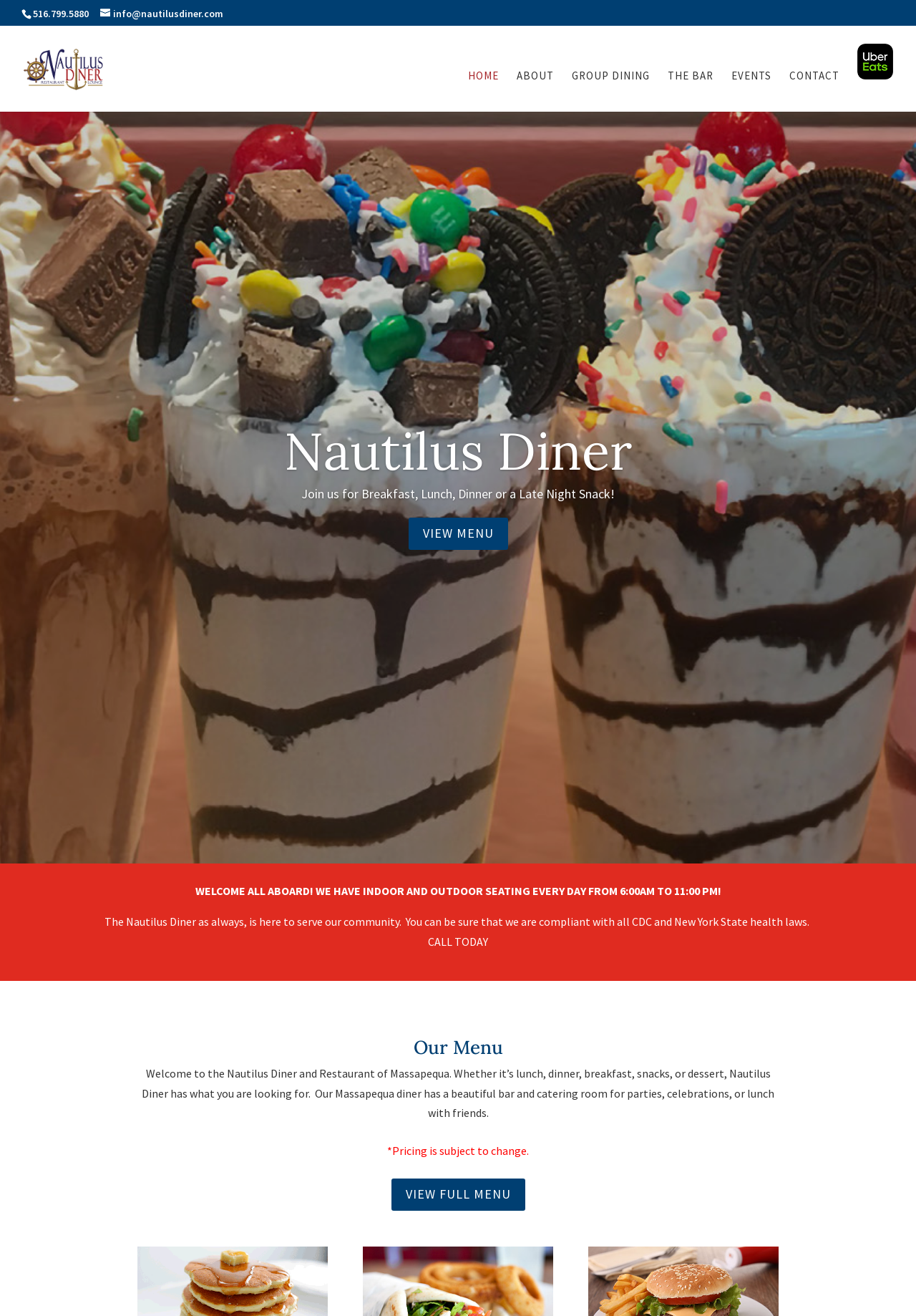Illustrate the webpage with a detailed description.

The webpage is for Nautilus Diner, a restaurant and lounge. At the top, there is a phone number "516.799.5880" and an email address "info@nautilusdiner.com" displayed prominently. Next to the email address is a link to the restaurant's name "Nautilus Diner" accompanied by an image of the diner's logo.

Below the top section, there is a navigation menu with links to different pages, including "HOME", "ABOUT", "GROUP DINING", "THE BAR", "EVENTS", and "CONTACT". The menu is followed by a social media link with an image.

The main content of the webpage is divided into sections. The first section has a heading "Nautilus Diner" and a brief description of the diner, stating that it can cater to various dining needs. There is also a link to "VIEW MENU 9" below the description.

The next section welcomes visitors and announces that the diner has indoor and outdoor seating available every day from 6:00 AM to 11:00 PM. It also mentions the diner's commitment to serving the community and complying with health laws. There is a call to action to "CALL TODAY" in this section.

Further down, there is a section with a heading "Our Menu" that provides a brief overview of the diner's offerings, including lunch, dinner, breakfast, snacks, and dessert. The section also mentions the diner's bar and catering room.

Finally, there is a section with a note that pricing is subject to change, and a link to "VIEW FULL MENU 9" for more information.